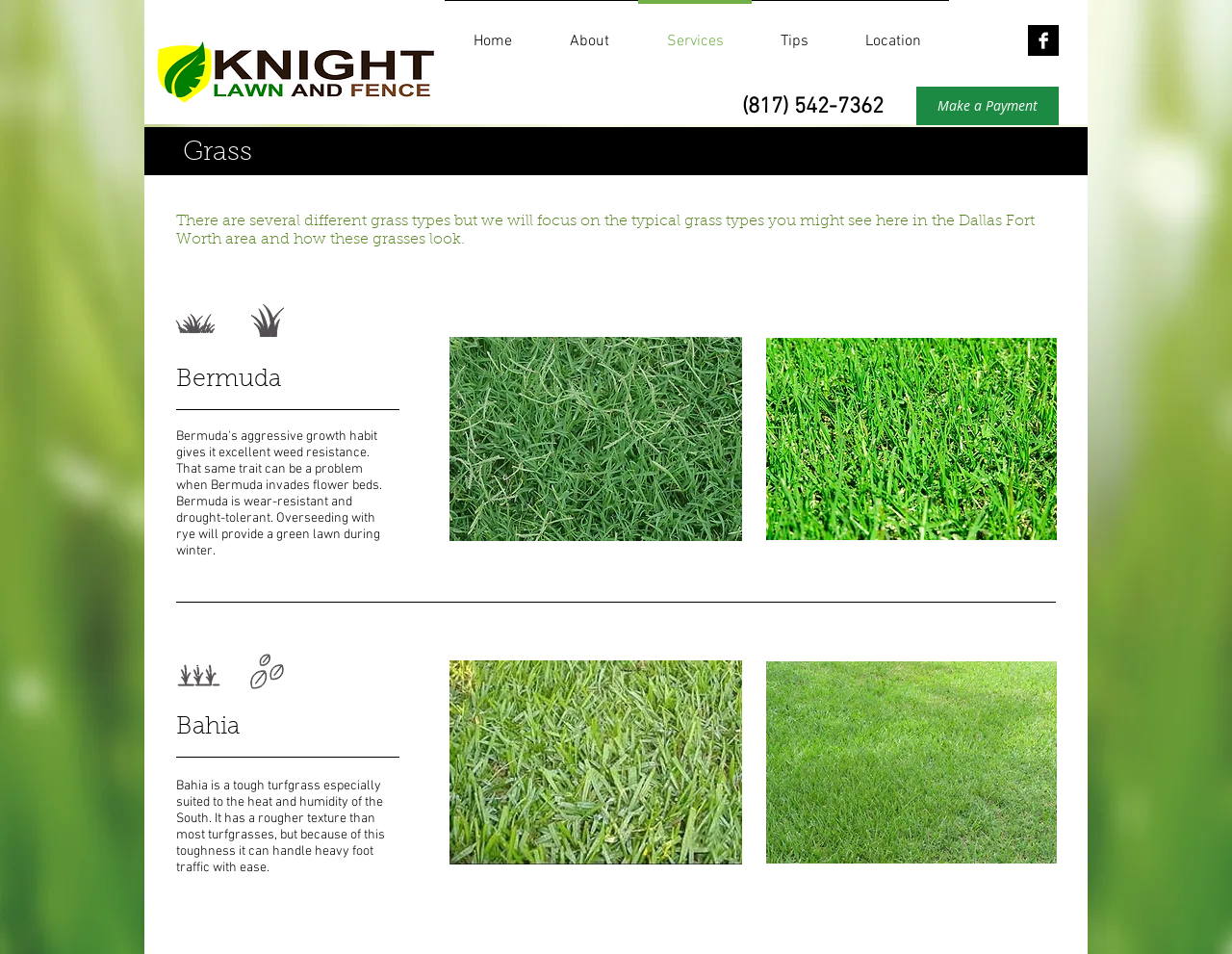Determine the bounding box coordinates for the area you should click to complete the following instruction: "Learn about Bermuda grass".

[0.143, 0.383, 0.324, 0.414]